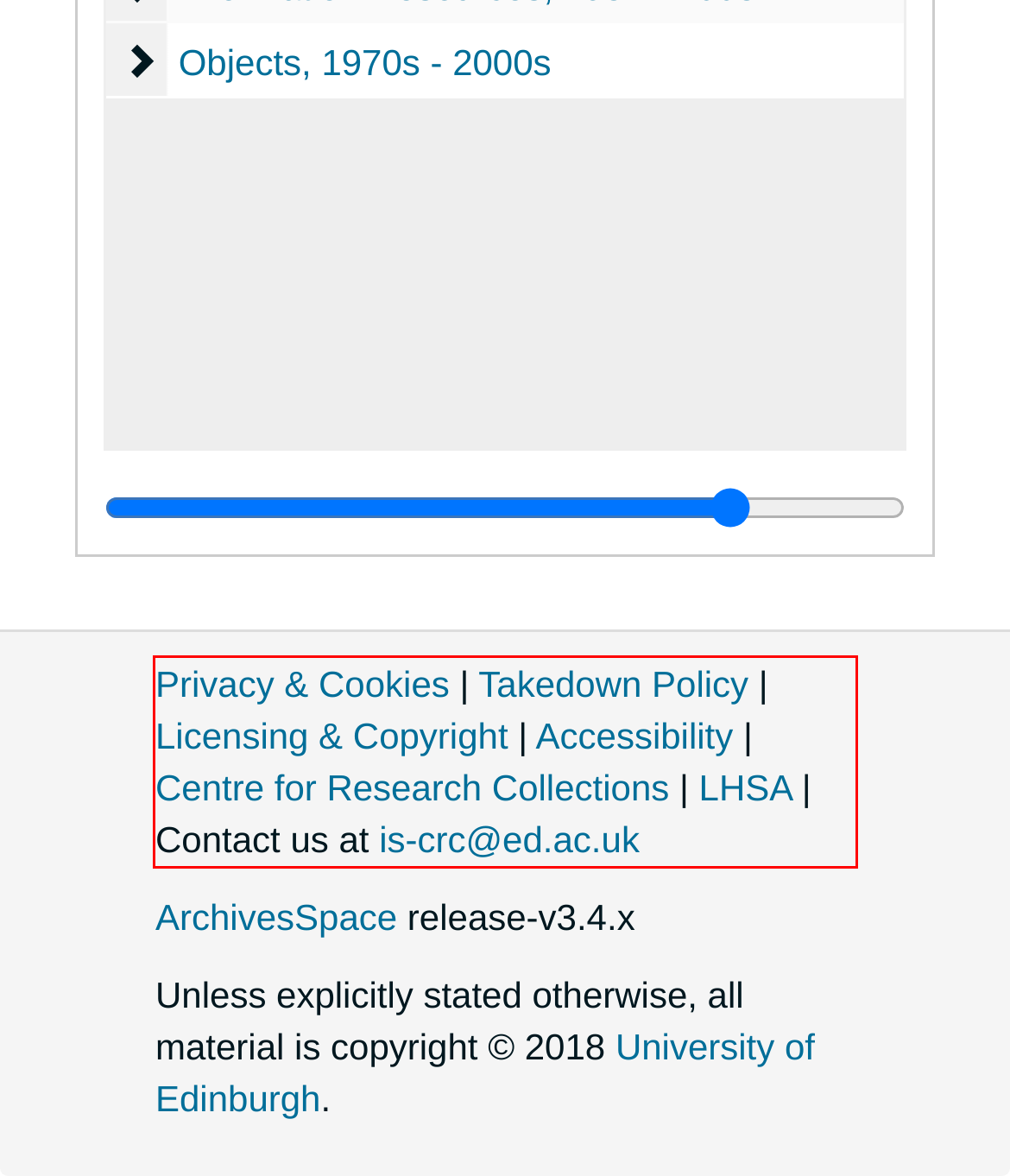With the given screenshot of a webpage, locate the red rectangle bounding box and extract the text content using OCR.

Privacy & Cookies | Takedown Policy | Licensing & Copyright | Accessibility | Centre for Research Collections | LHSA | Contact us at is-crc@ed.ac.uk